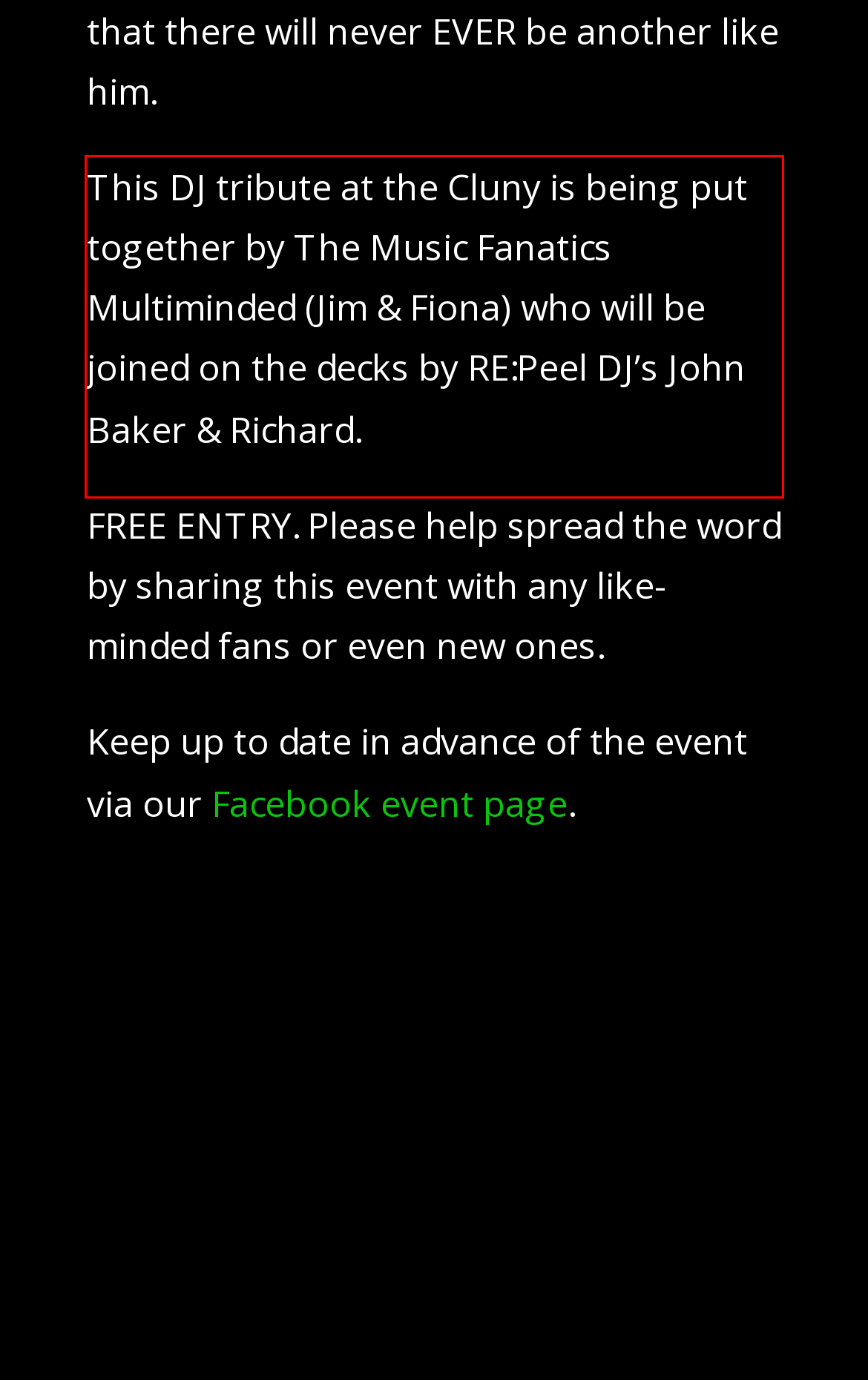You have a webpage screenshot with a red rectangle surrounding a UI element. Extract the text content from within this red bounding box.

This DJ tribute at the Cluny is being put together by The Music Fanatics Multiminded (Jim & Fiona) who will be joined on the decks by RE:Peel DJ’s John Baker & Richard.